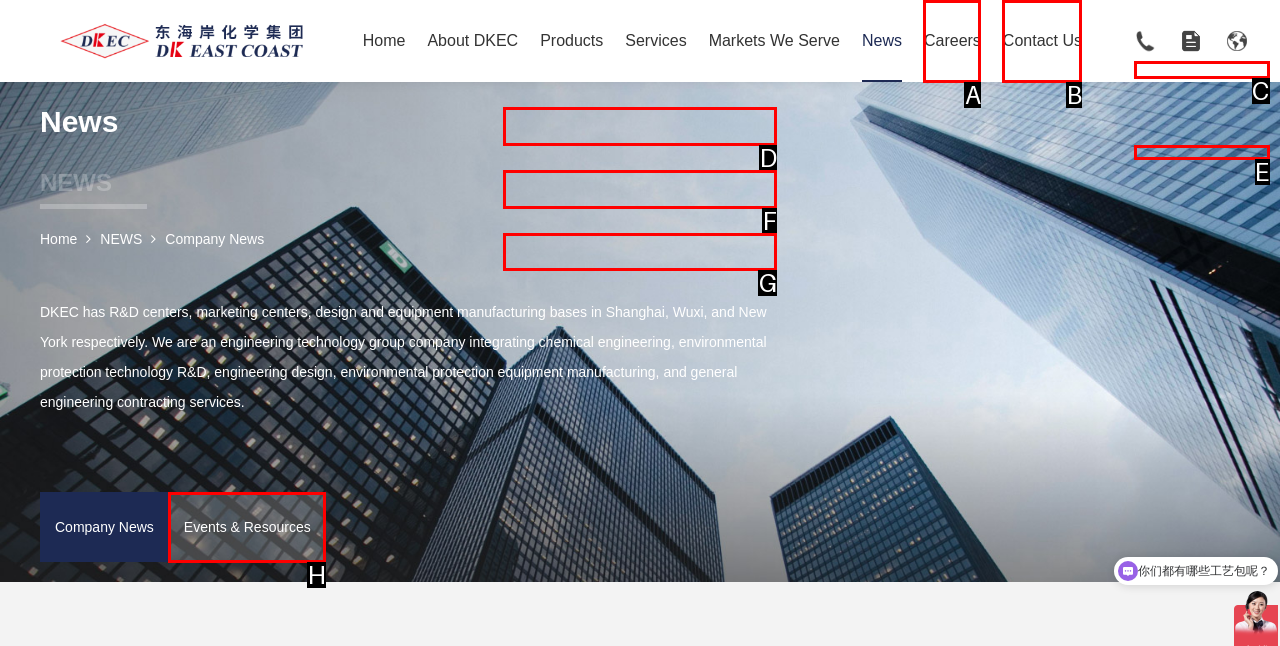Select the letter of the element you need to click to complete this task: Contact us through the 'Contact Us' link
Answer using the letter from the specified choices.

B